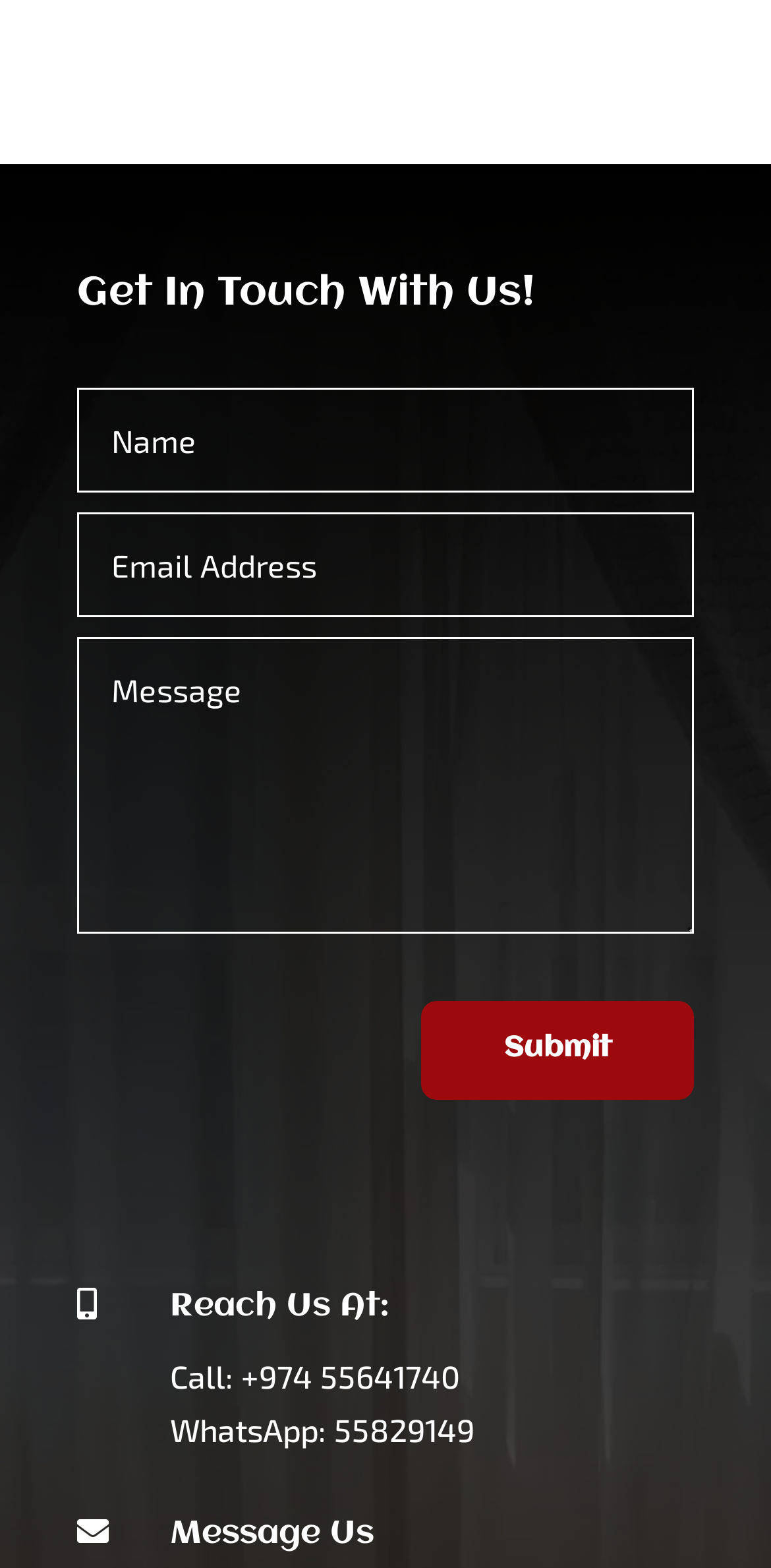What is the symbol above the 'Reach Us At:' heading?
Refer to the image and offer an in-depth and detailed answer to the question.

The StaticText element '' is located above the 'Reach Us At:' heading, and its bounding box coordinates suggest that it is an icon or symbol. Based on the Unicode character '', which represents an envelope, it can be inferred that this symbol is an envelope, often used to represent email or contact information.